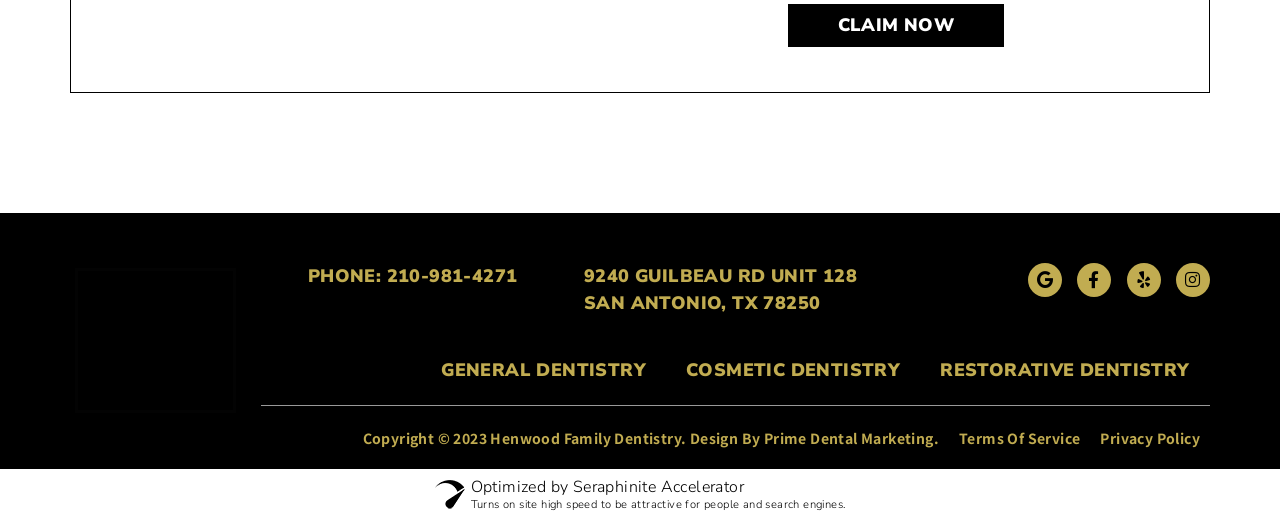Please identify the bounding box coordinates of the element that needs to be clicked to execute the following command: "View GENERAL DENTISTRY services". Provide the bounding box using four float numbers between 0 and 1, formatted as [left, top, right, bottom].

[0.329, 0.666, 0.52, 0.754]